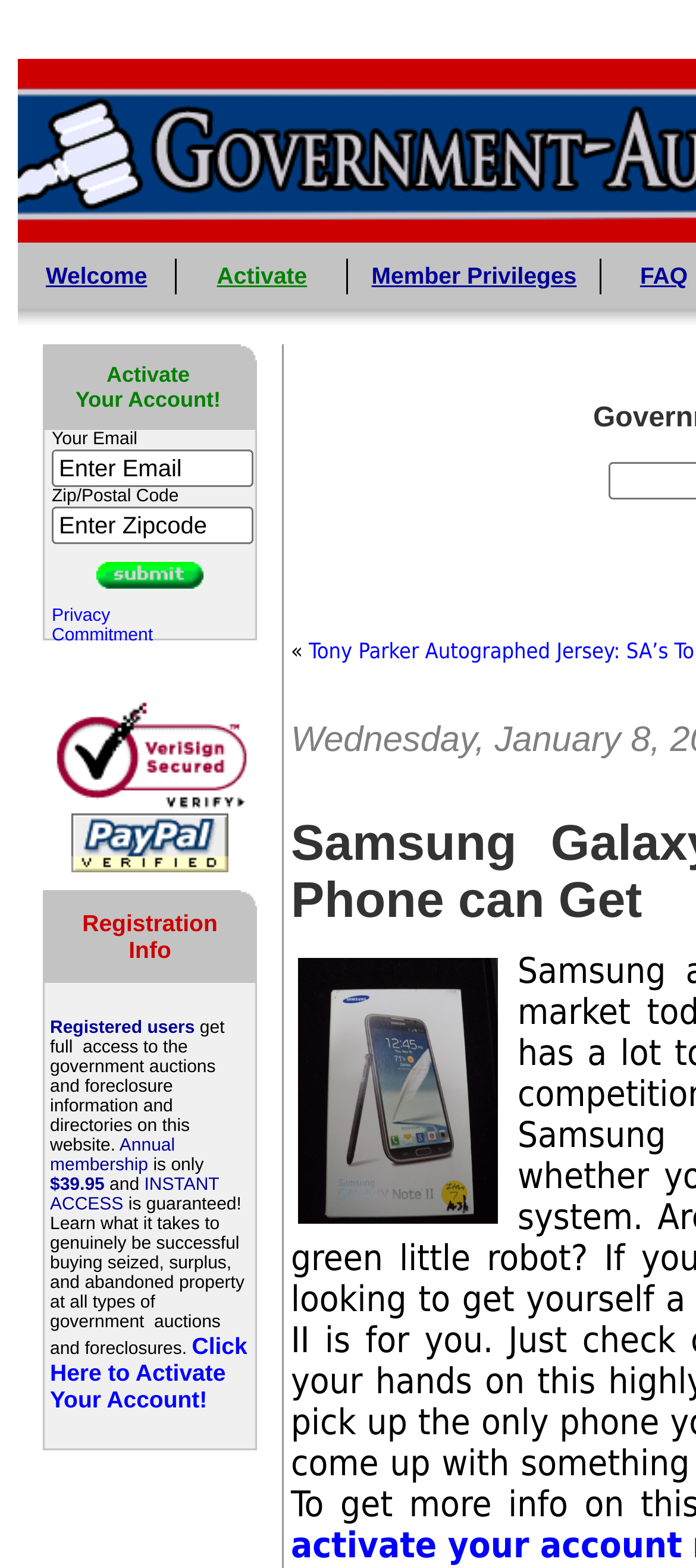Please locate the bounding box coordinates of the element that should be clicked to achieve the given instruction: "Click submit".

[0.138, 0.358, 0.292, 0.375]